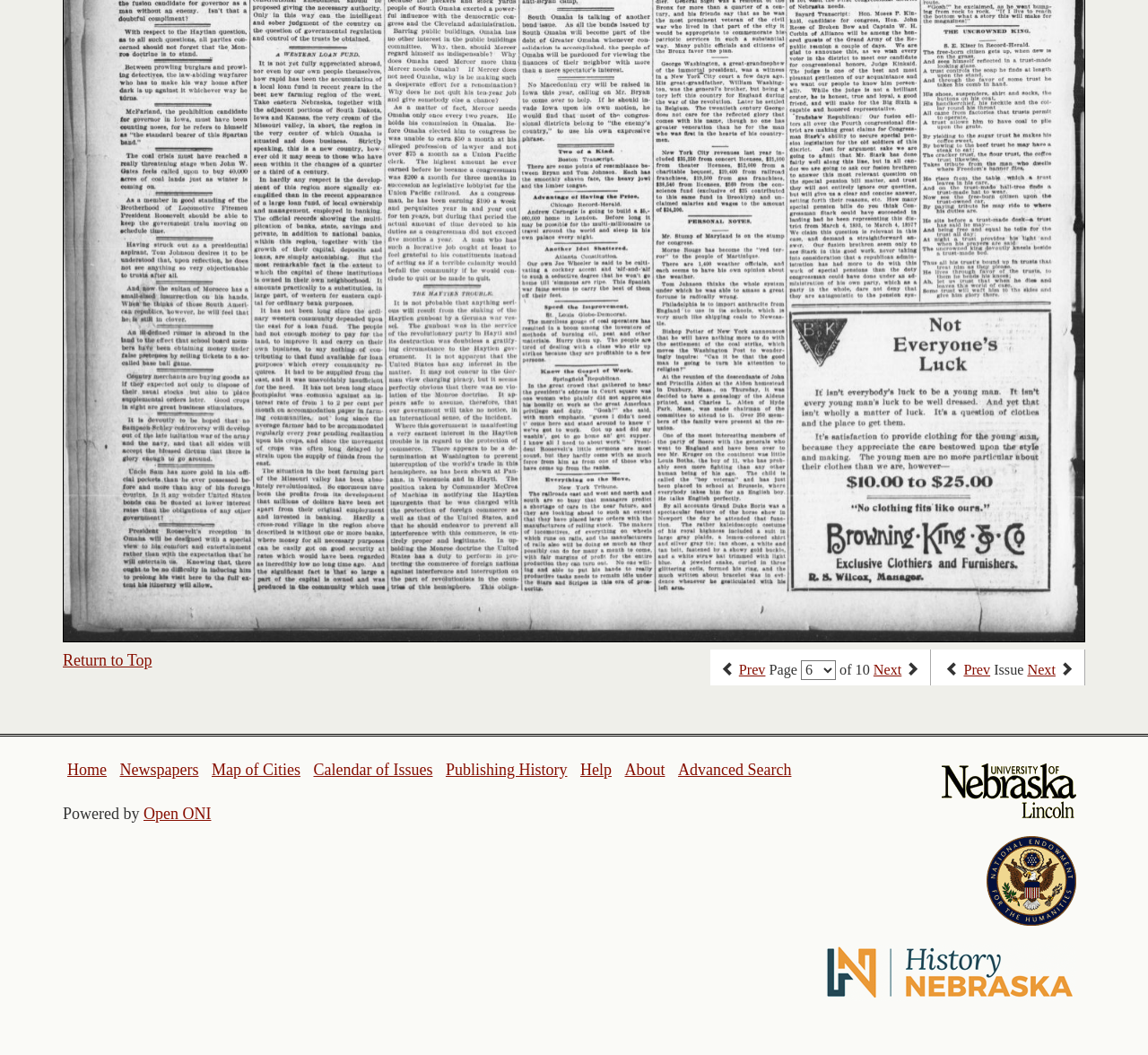Find the bounding box coordinates for the area that should be clicked to accomplish the instruction: "Go to the previous page".

[0.644, 0.627, 0.667, 0.643]